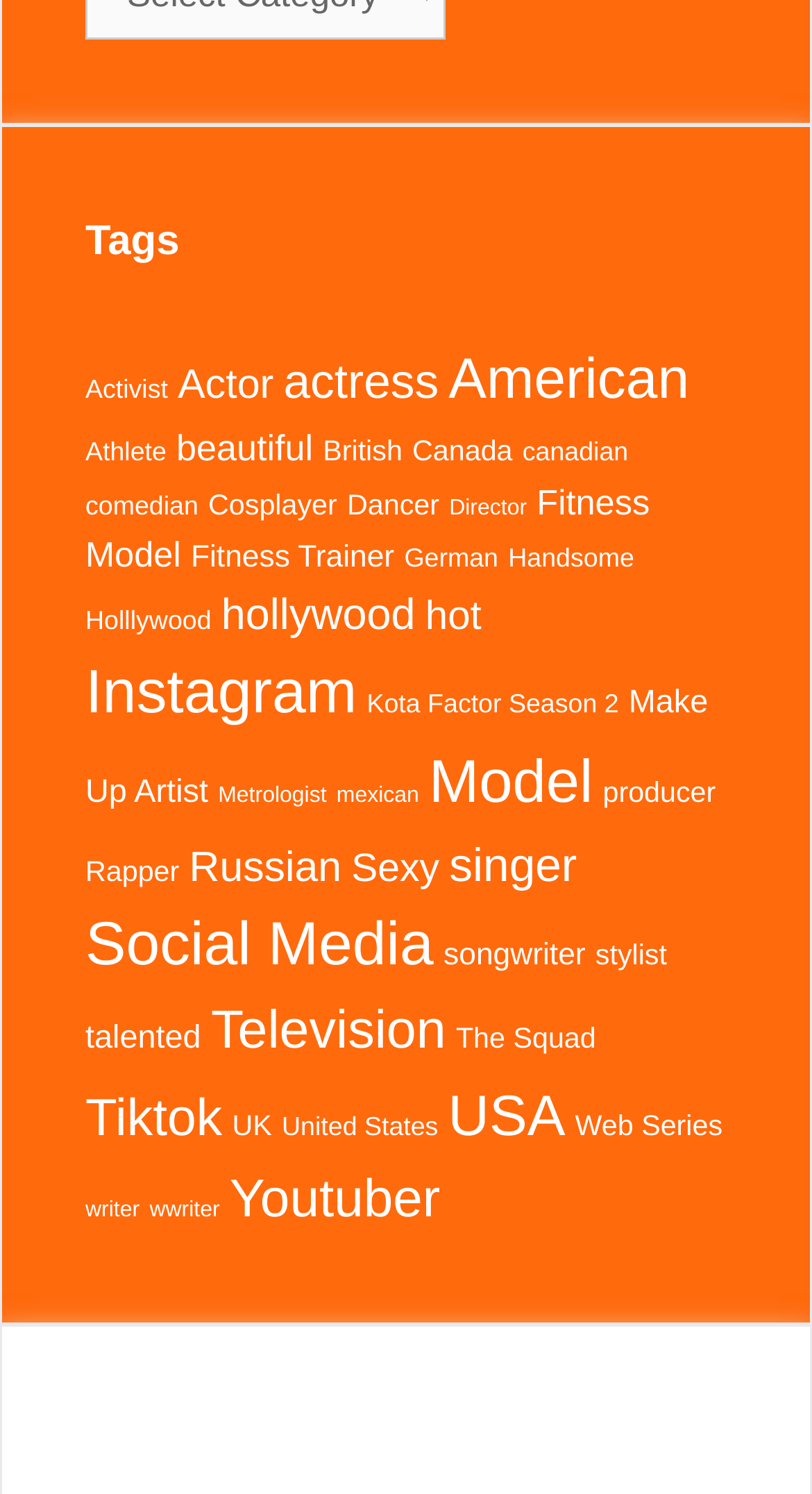Please find the bounding box coordinates of the element that must be clicked to perform the given instruction: "Explore 'Model' category". The coordinates should be four float numbers from 0 to 1, i.e., [left, top, right, bottom].

[0.528, 0.502, 0.73, 0.547]